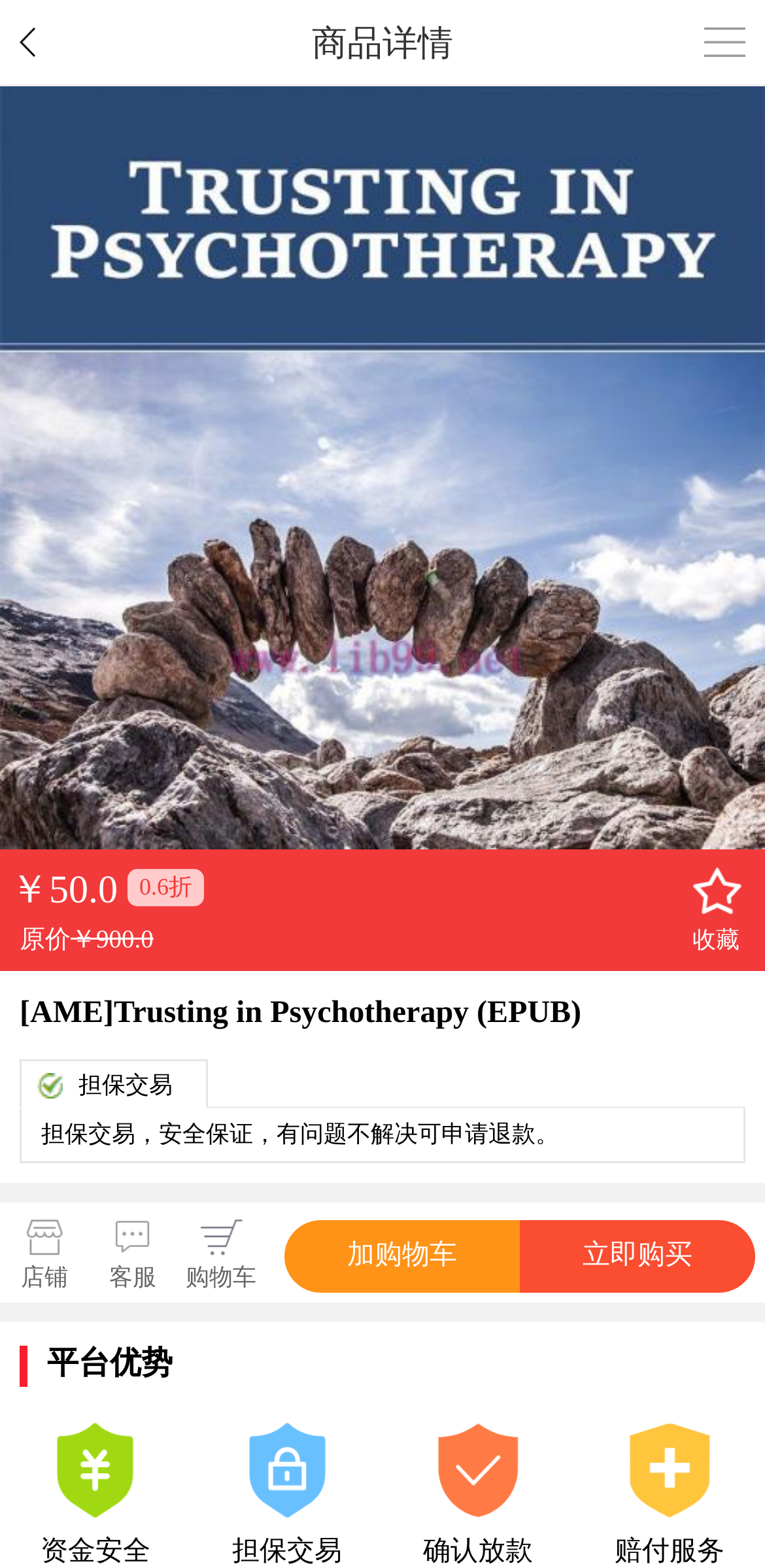Specify the bounding box coordinates of the area to click in order to execute this command: 'buy now'. The coordinates should consist of four float numbers ranging from 0 to 1, and should be formatted as [left, top, right, bottom].

[0.762, 0.792, 0.905, 0.811]